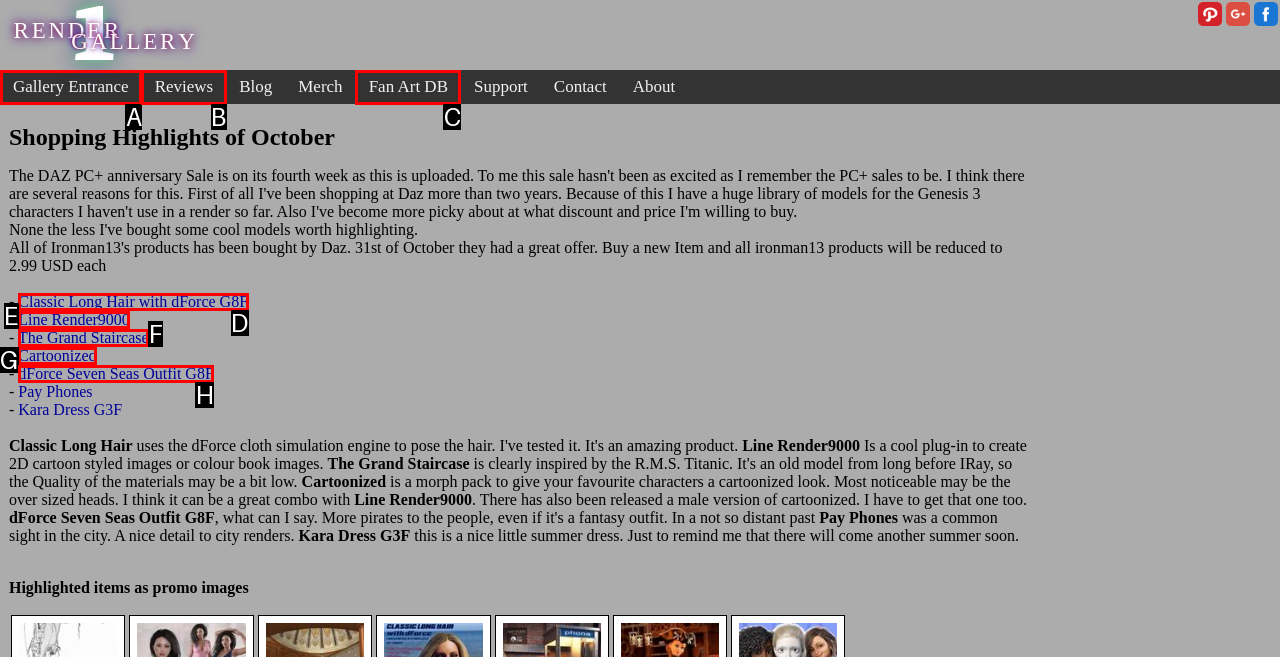Choose the letter that best represents the description: The Grand Staircase. Provide the letter as your response.

F